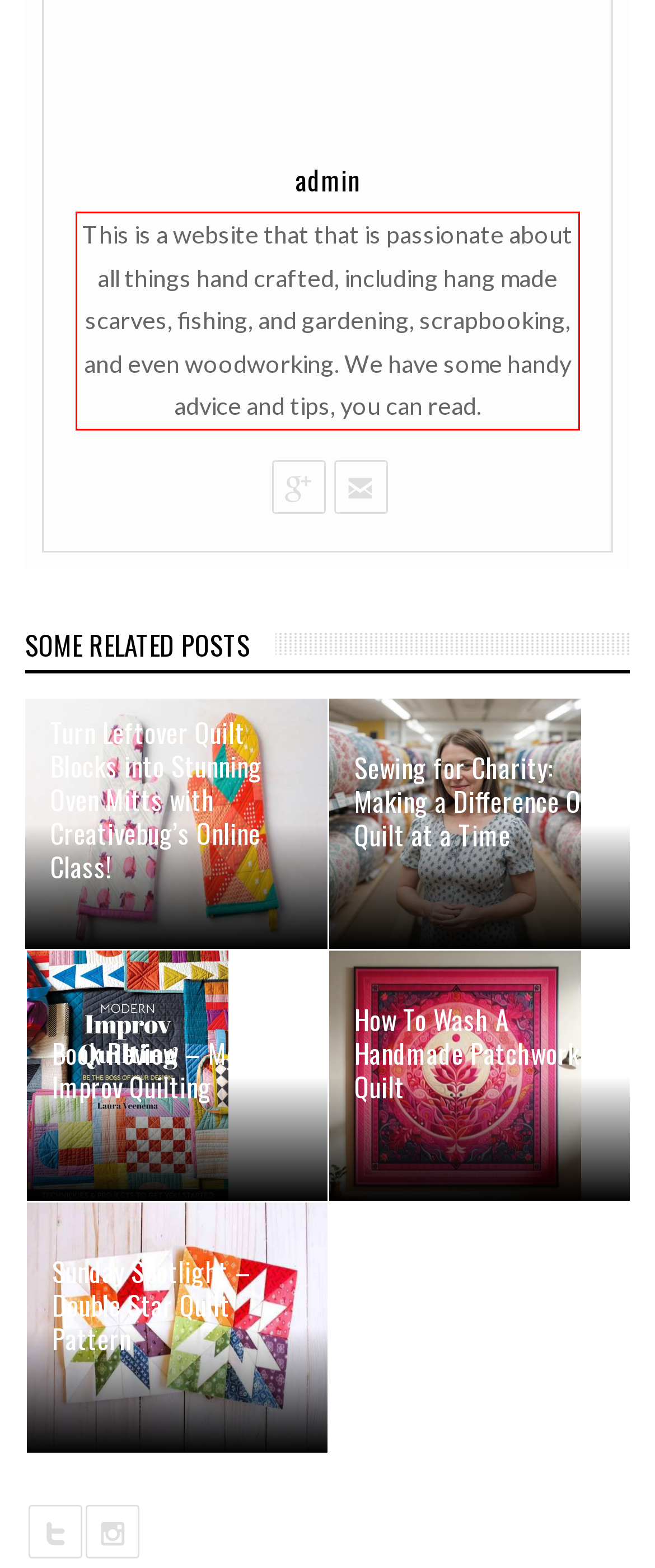Within the provided webpage screenshot, find the red rectangle bounding box and perform OCR to obtain the text content.

This is a website that that is passionate about all things hand crafted, including hang made scarves, fishing, and gardening, scrapbooking, and even woodworking. We have some handy advice and tips, you can read.